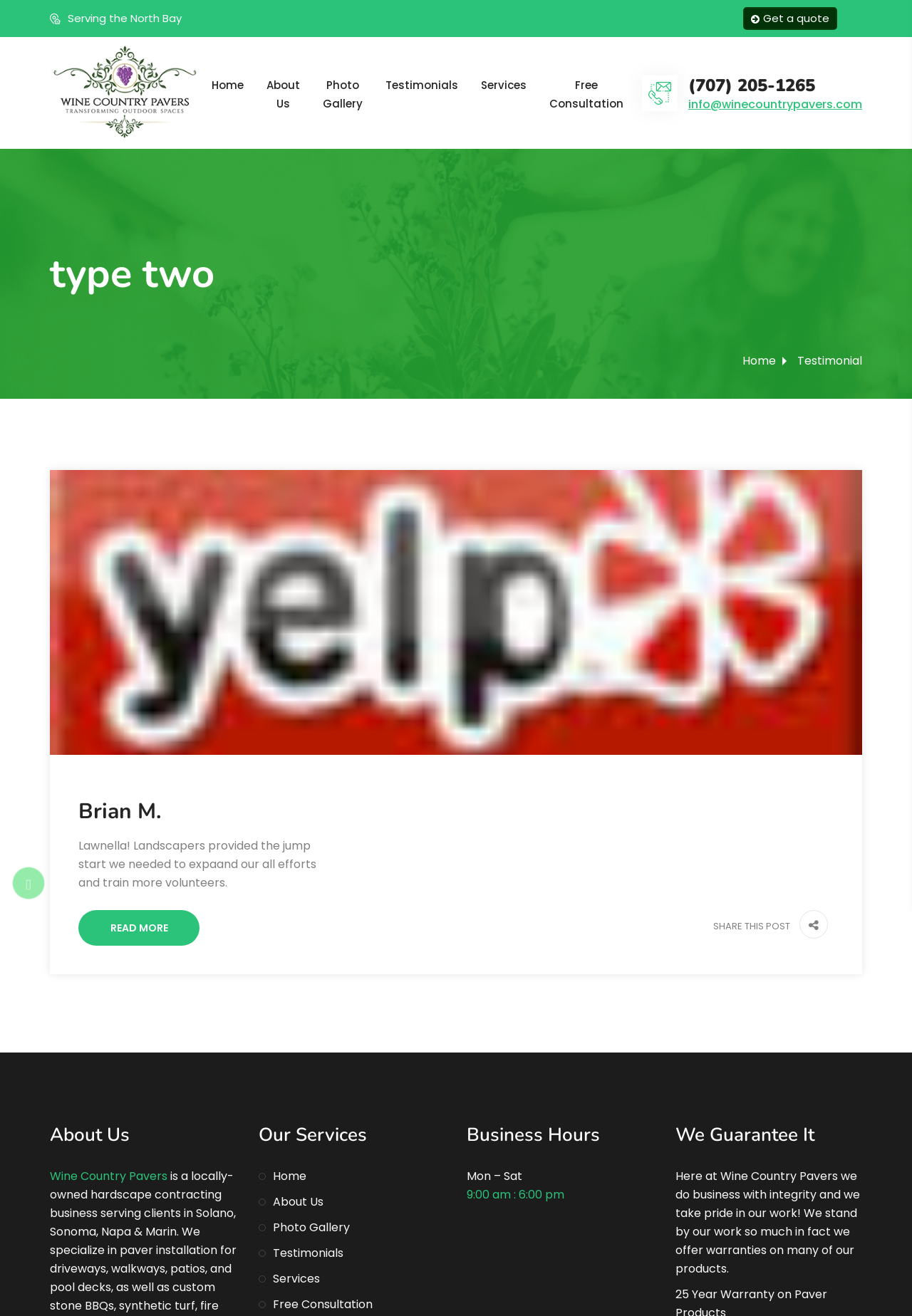Provide a short answer to the following question with just one word or phrase: What is the company name?

Wine Country Pavers